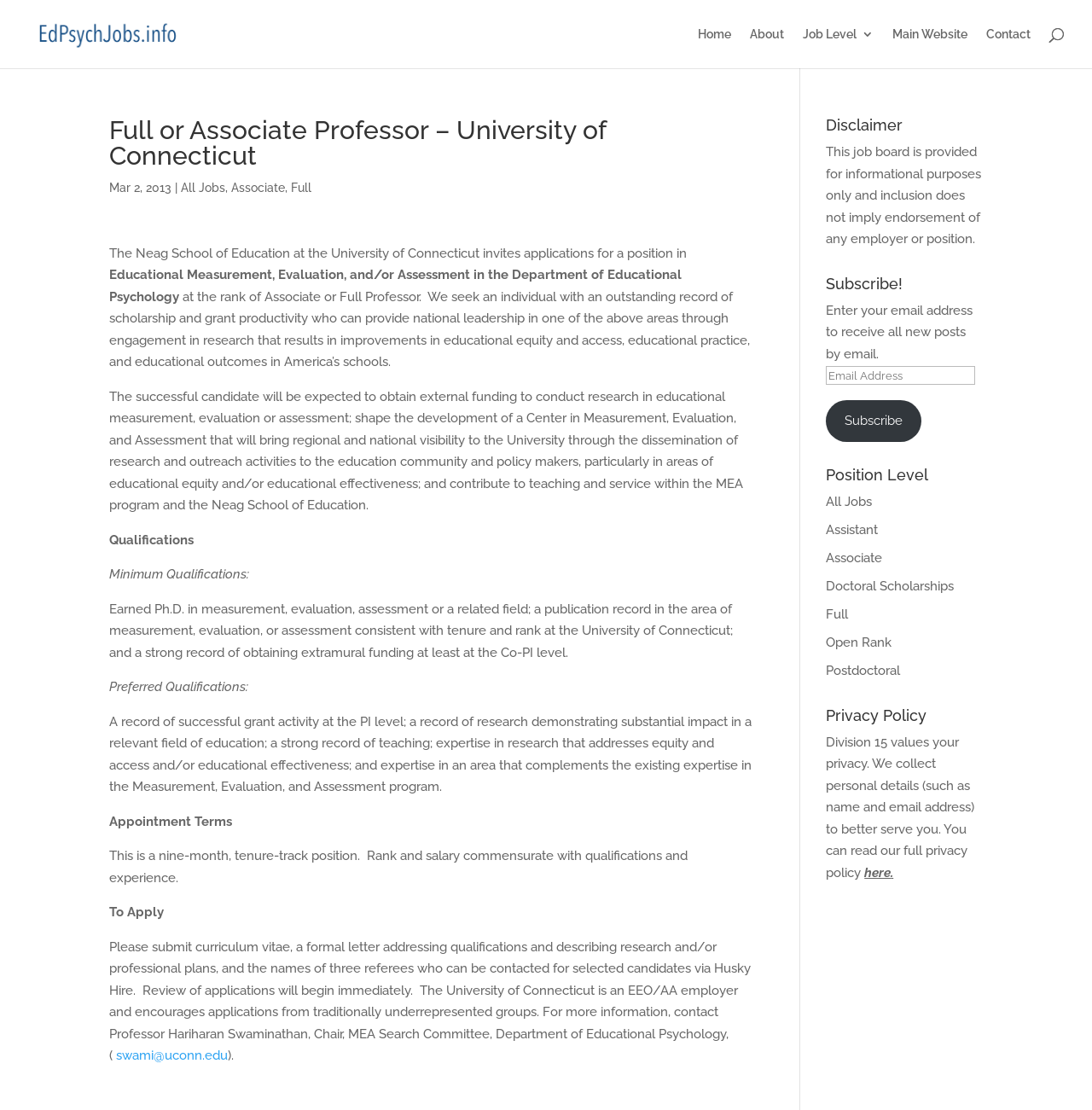What is the department of the job?
Examine the image closely and answer the question with as much detail as possible.

The department of the job can be found in the job description, which mentions 'the Department of Educational Psychology'. This information is located in the second paragraph of the job posting.